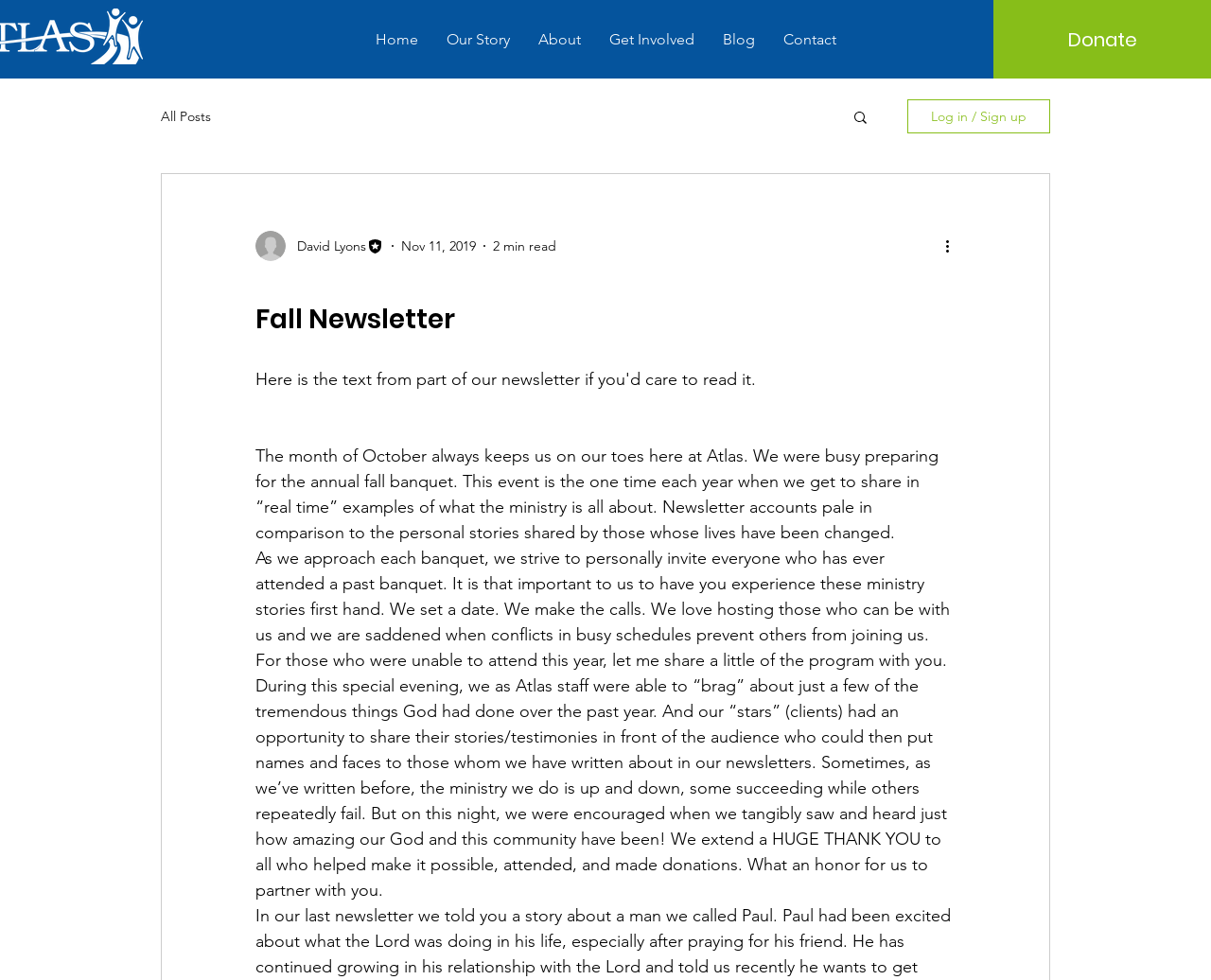How long does it take to read the newsletter?
Kindly offer a comprehensive and detailed response to the question.

The reading time is mentioned in the generic element with the text '2 min read' next to the writer's picture and date.